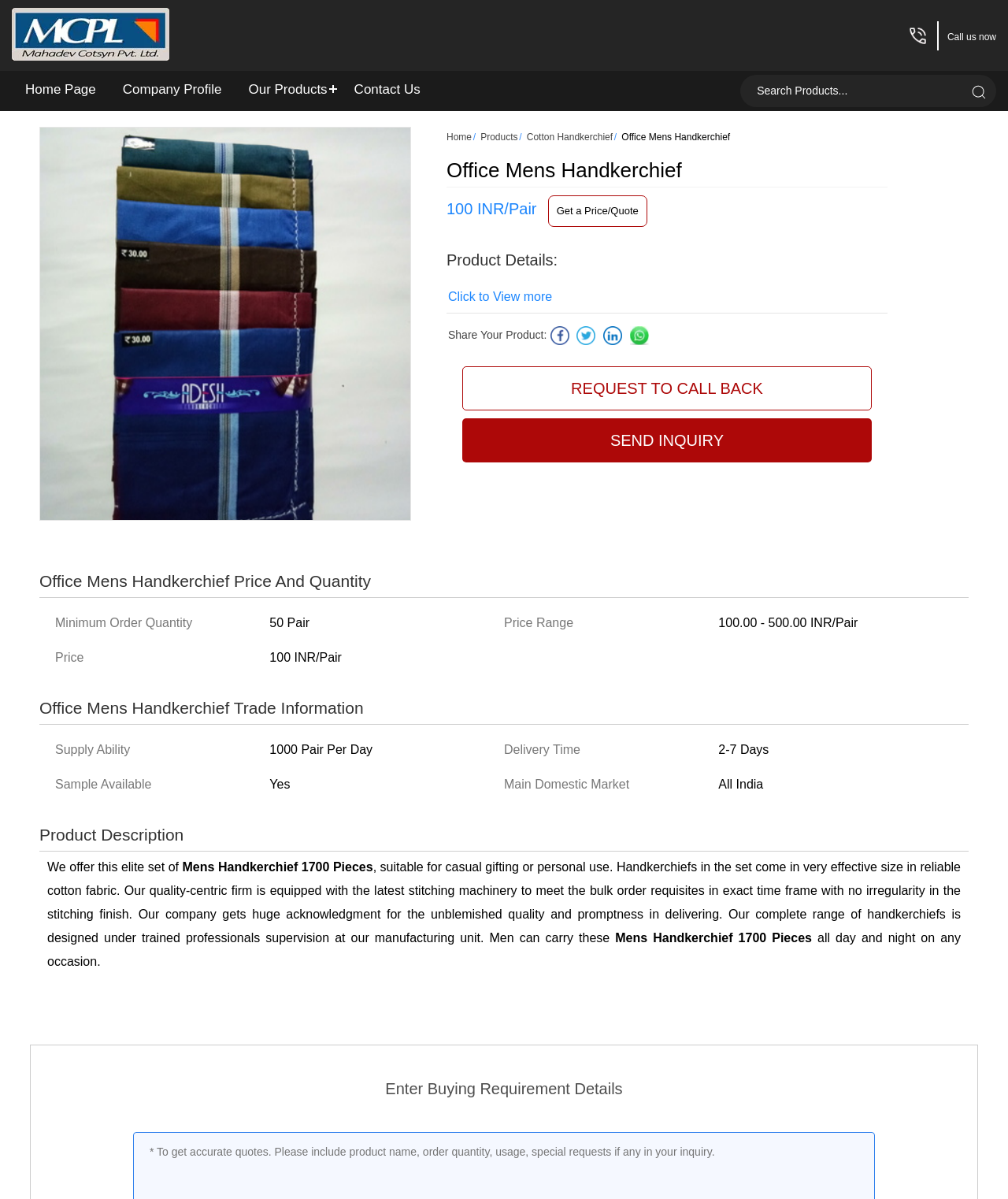Please extract the primary headline from the webpage.

Office Mens Handkerchief